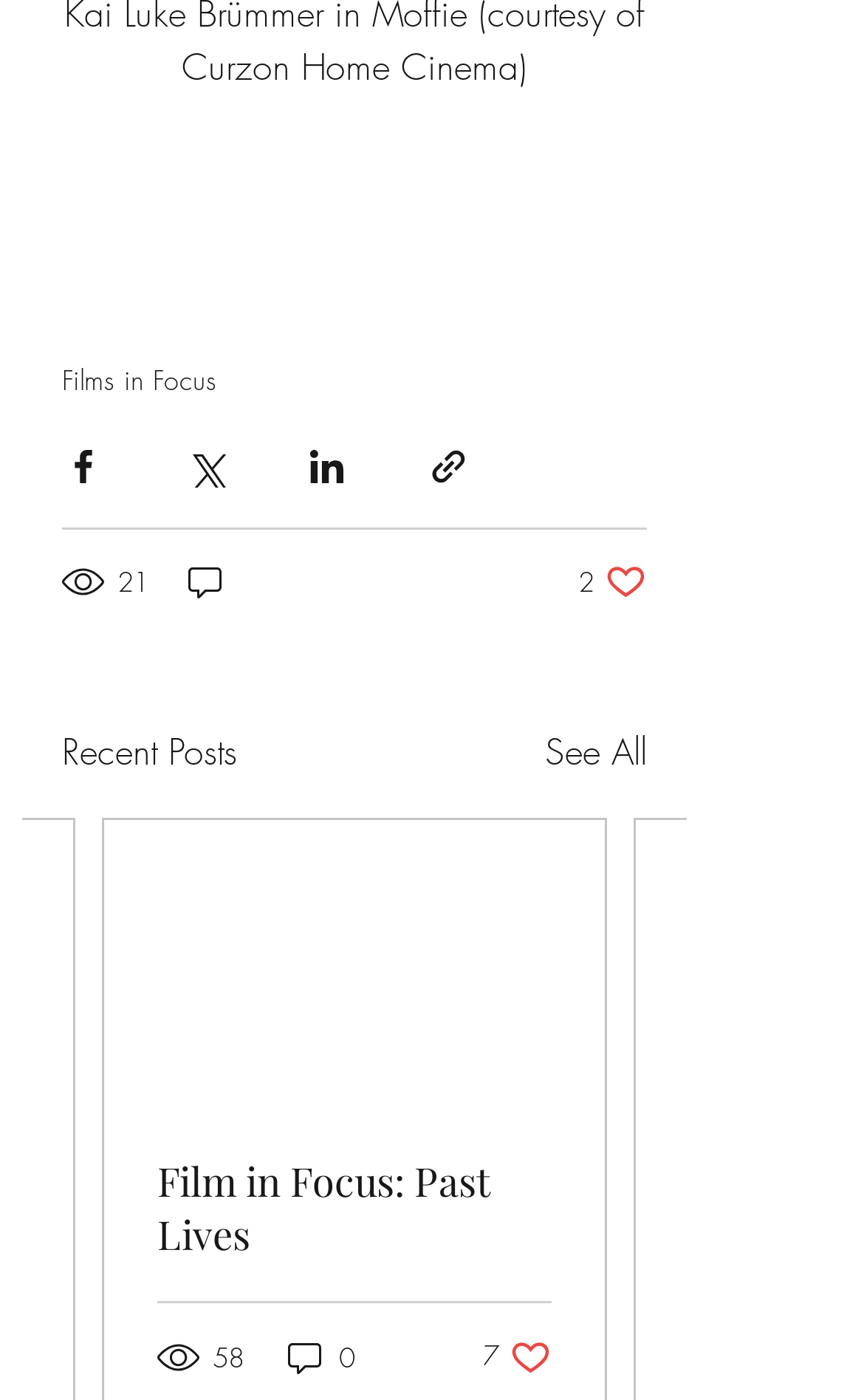Please specify the bounding box coordinates for the clickable region that will help you carry out the instruction: "See all posts".

[0.631, 0.518, 0.749, 0.556]